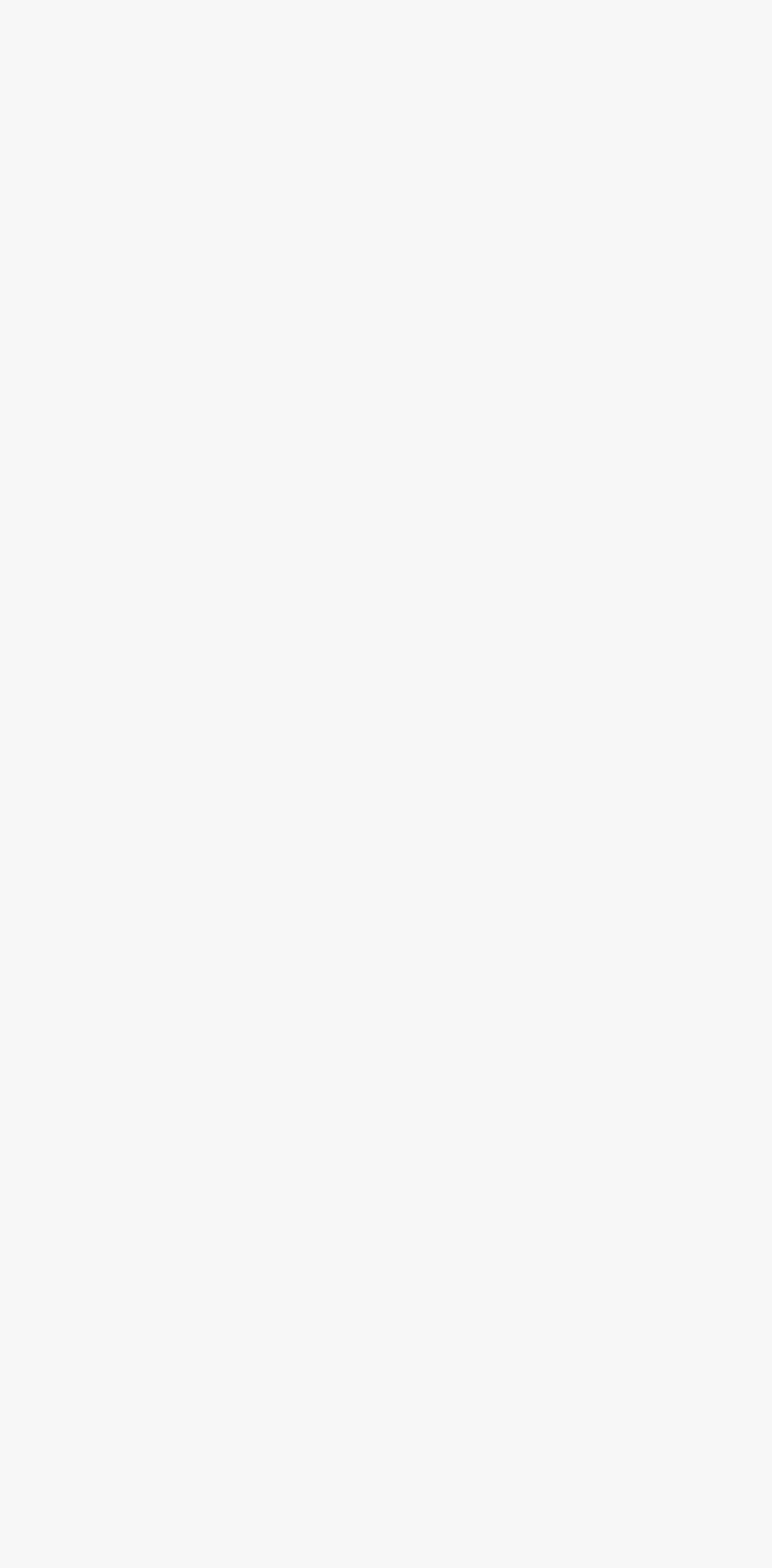Provide a single word or phrase to answer the given question: 
What is the third link under 'EXPLORE'?

Visit us